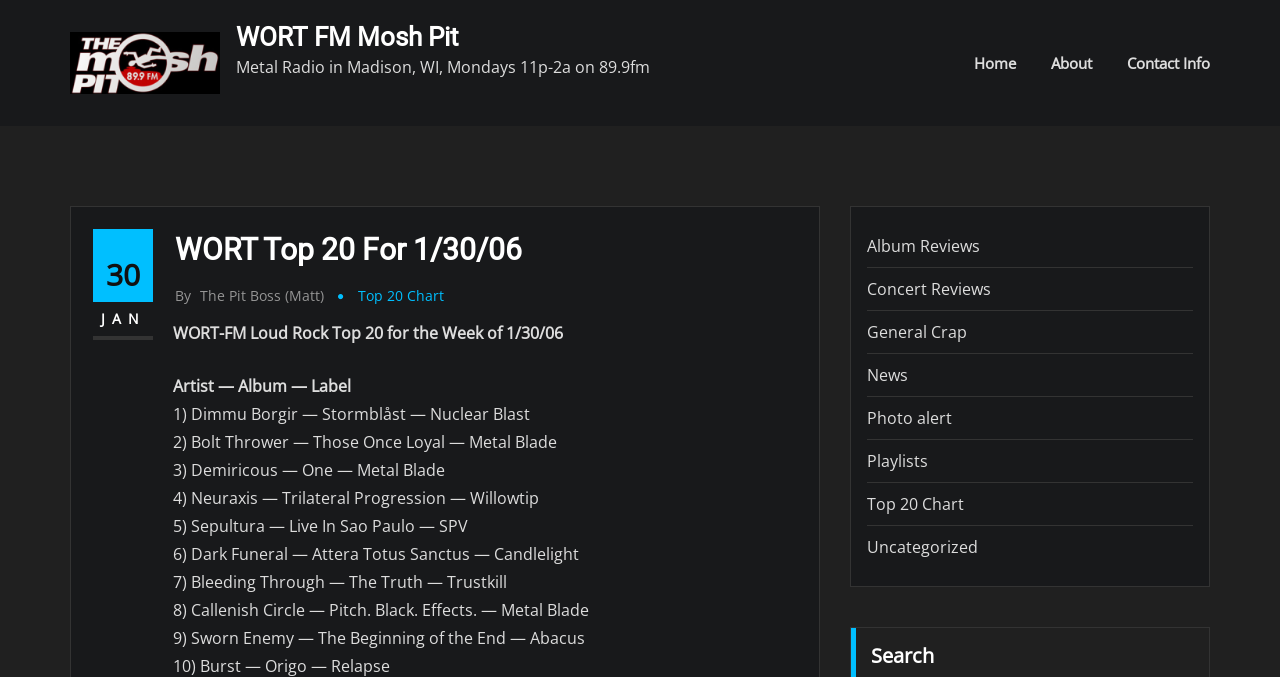Point out the bounding box coordinates of the section to click in order to follow this instruction: "Read the article by Nick Bradley".

None